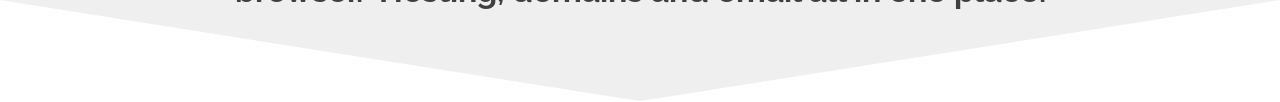What services are offered in one place?
With the help of the image, please provide a detailed response to the question.

According to the caption, the accompanying text emphasizes the convenience of having hosting, domains, and email services all in one place, which reinforces the holistic approach the agency takes towards web design and management.